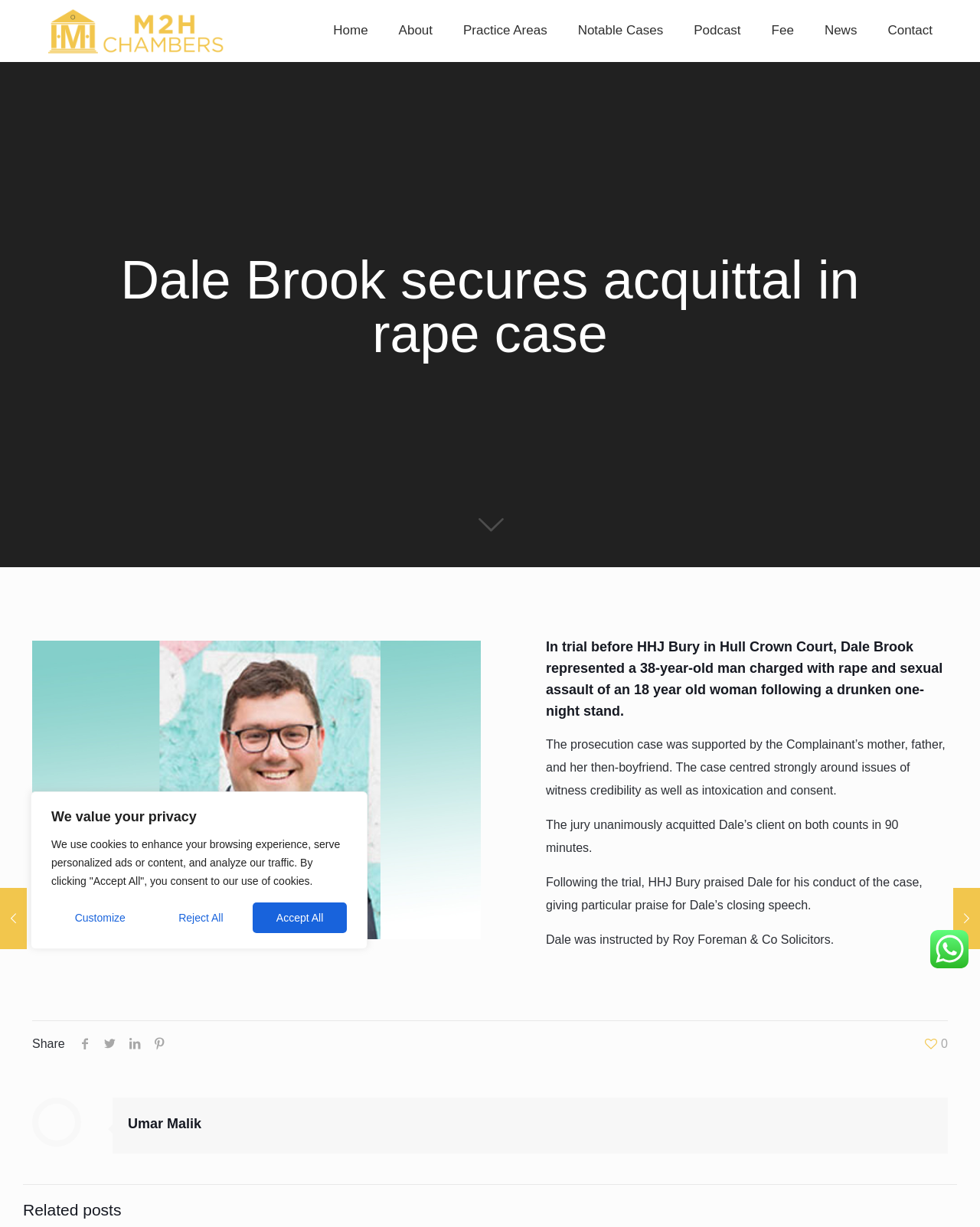Identify the bounding box of the HTML element described here: "Contact". Provide the coordinates as four float numbers between 0 and 1: [left, top, right, bottom].

[0.89, 0.0, 0.967, 0.05]